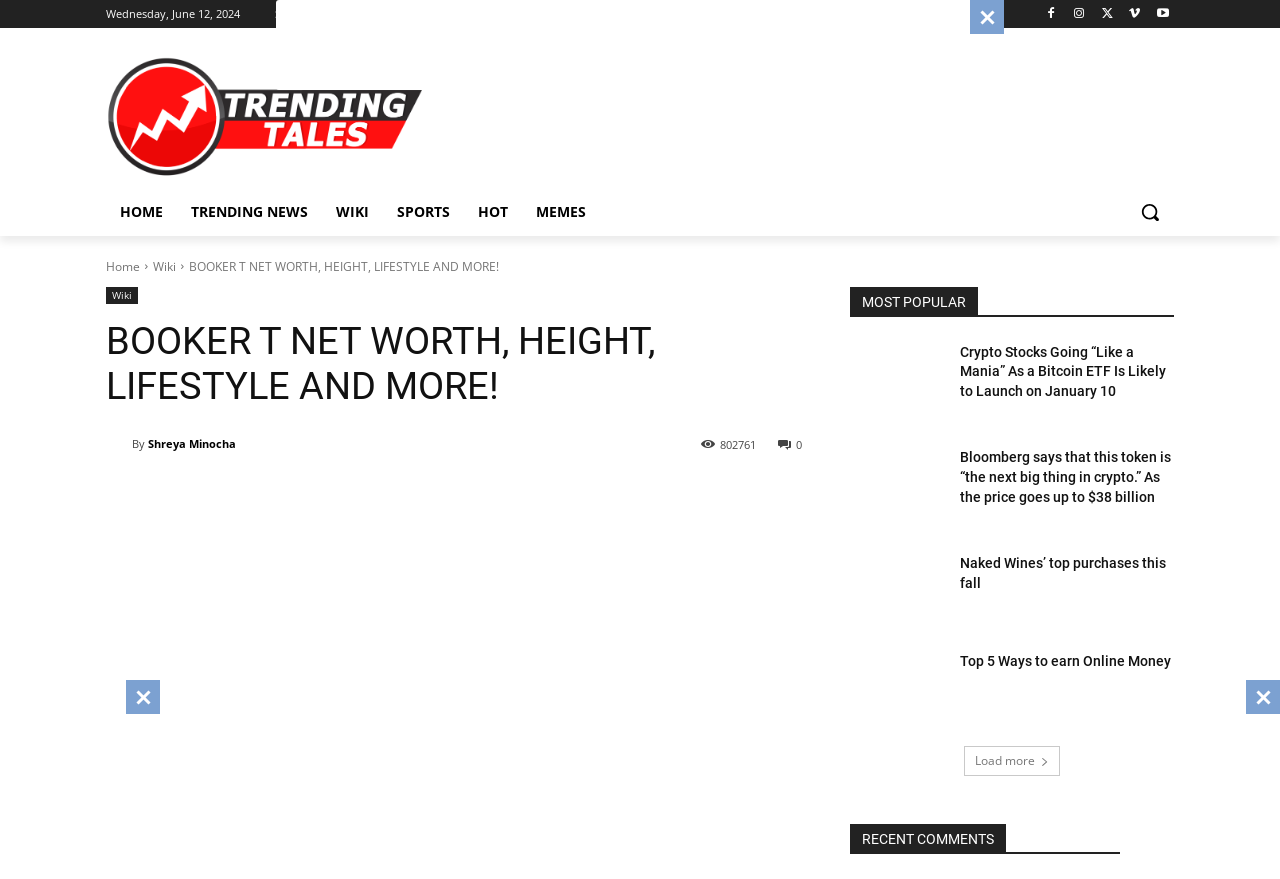What is the date displayed on the top left?
Please provide a single word or phrase answer based on the image.

Wednesday, June 12, 2024